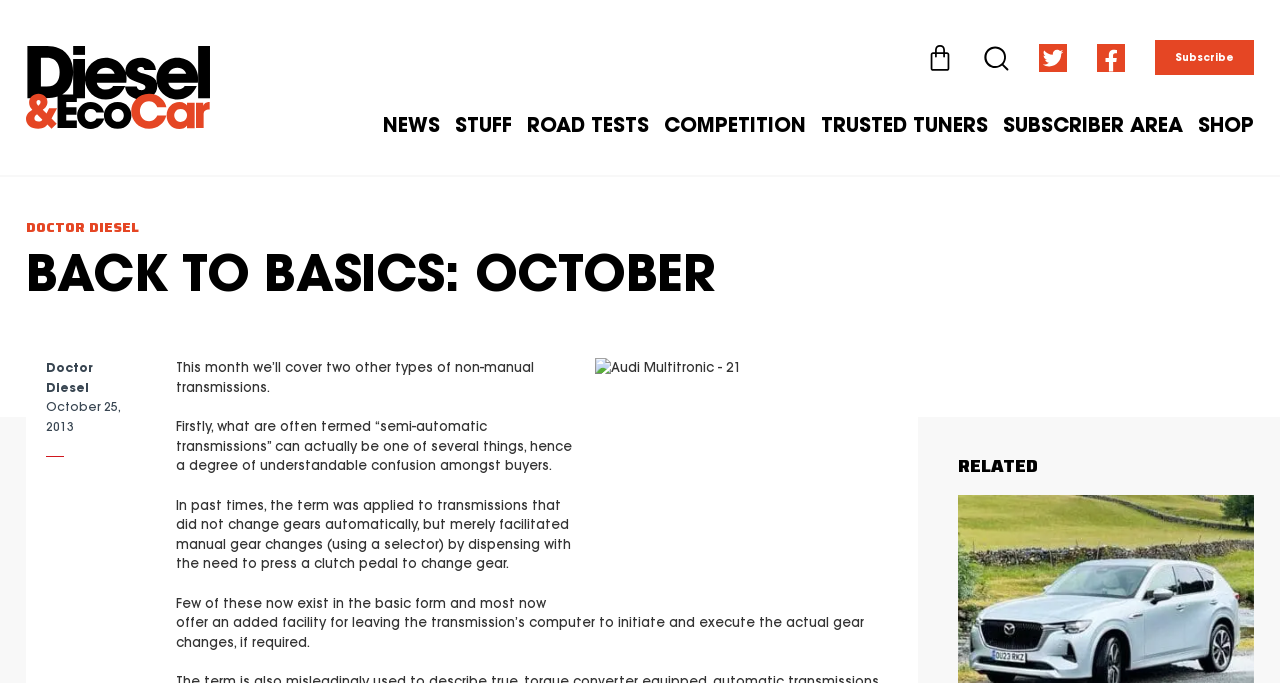What type of image is shown?
Provide a fully detailed and comprehensive answer to the question.

The image is described as 'Audi Multitronic - 21' and is likely a picture of a car transmission system.